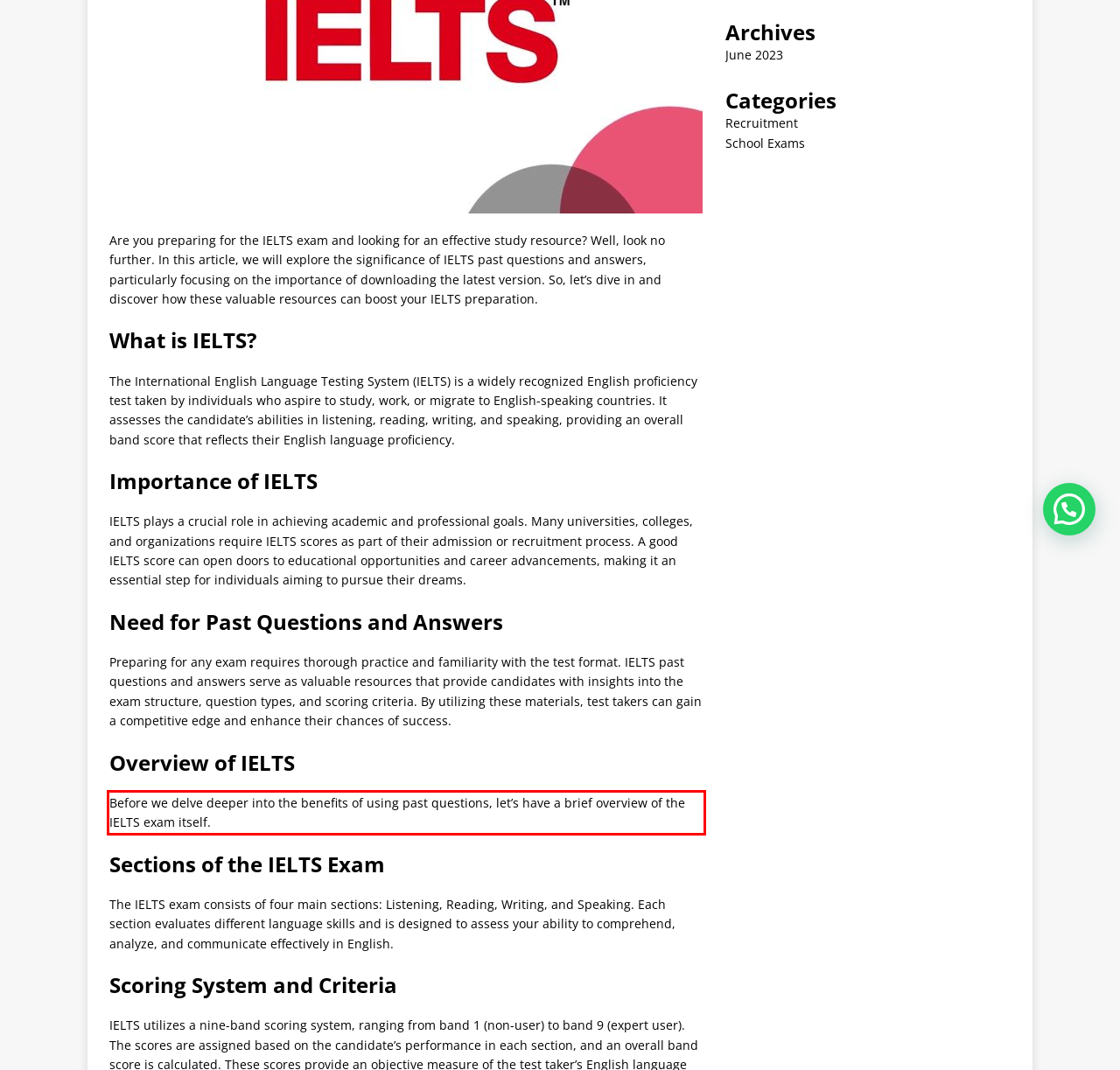You are provided with a screenshot of a webpage containing a red bounding box. Please extract the text enclosed by this red bounding box.

Before we delve deeper into the benefits of using past questions, let’s have a brief overview of the IELTS exam itself.